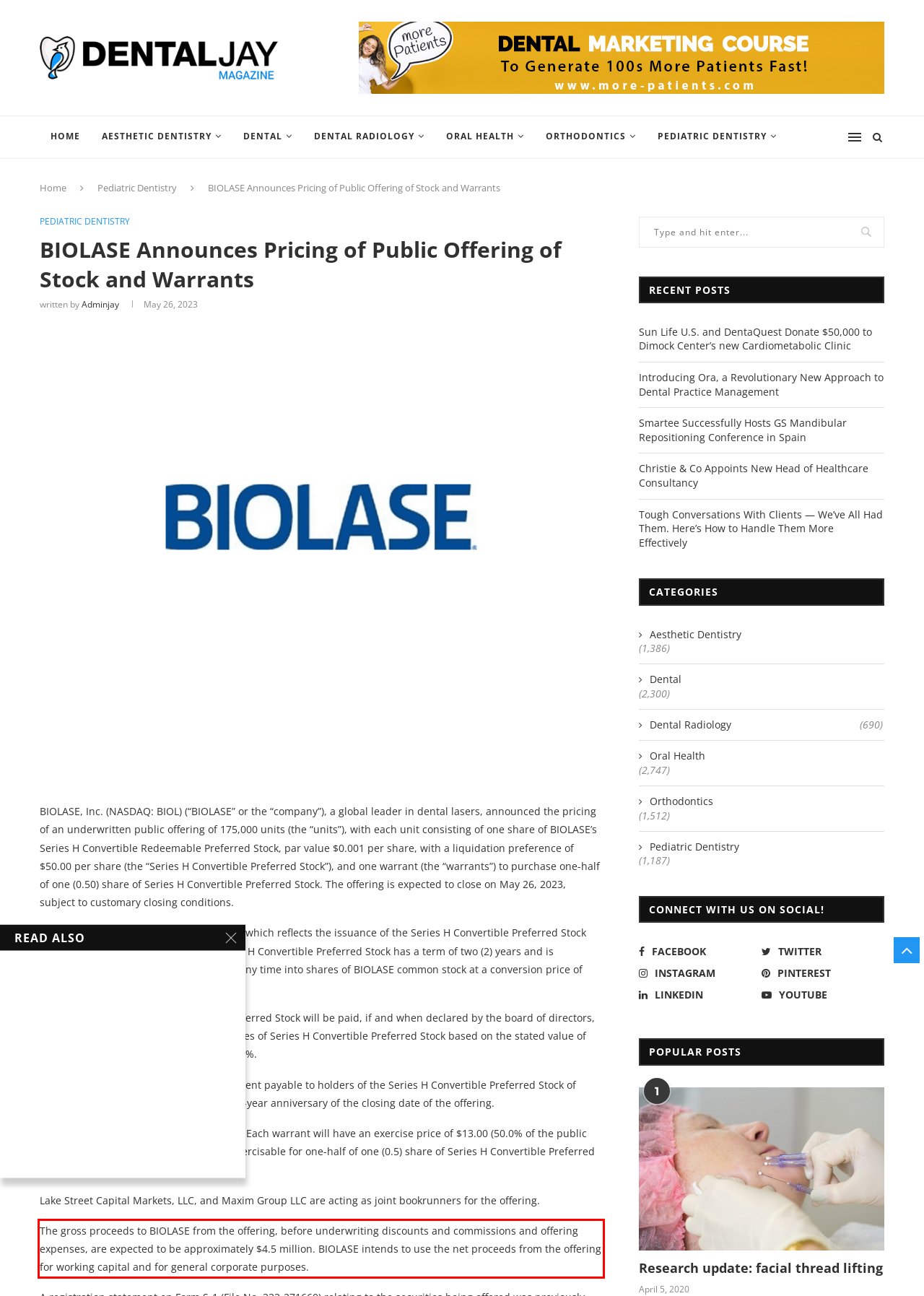Analyze the screenshot of the webpage and extract the text from the UI element that is inside the red bounding box.

The gross proceeds to BIOLASE from the offering, before underwriting discounts and commissions and offering expenses, are expected to be approximately $4.5 million. BIOLASE intends to use the net proceeds from the offering for working capital and for general corporate purposes.